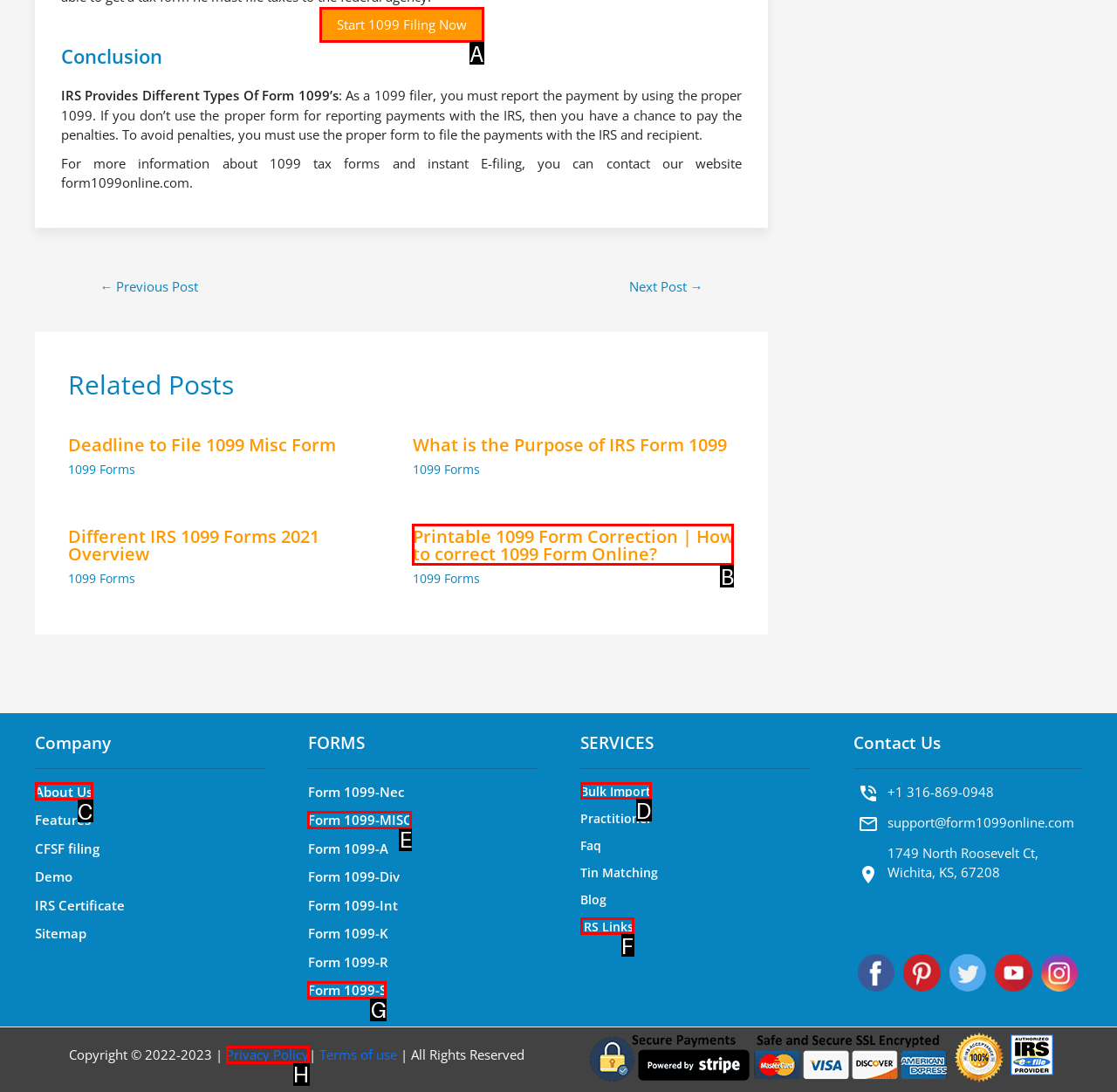To execute the task: Click on 'Start 1099 Filing Now', which one of the highlighted HTML elements should be clicked? Answer with the option's letter from the choices provided.

A